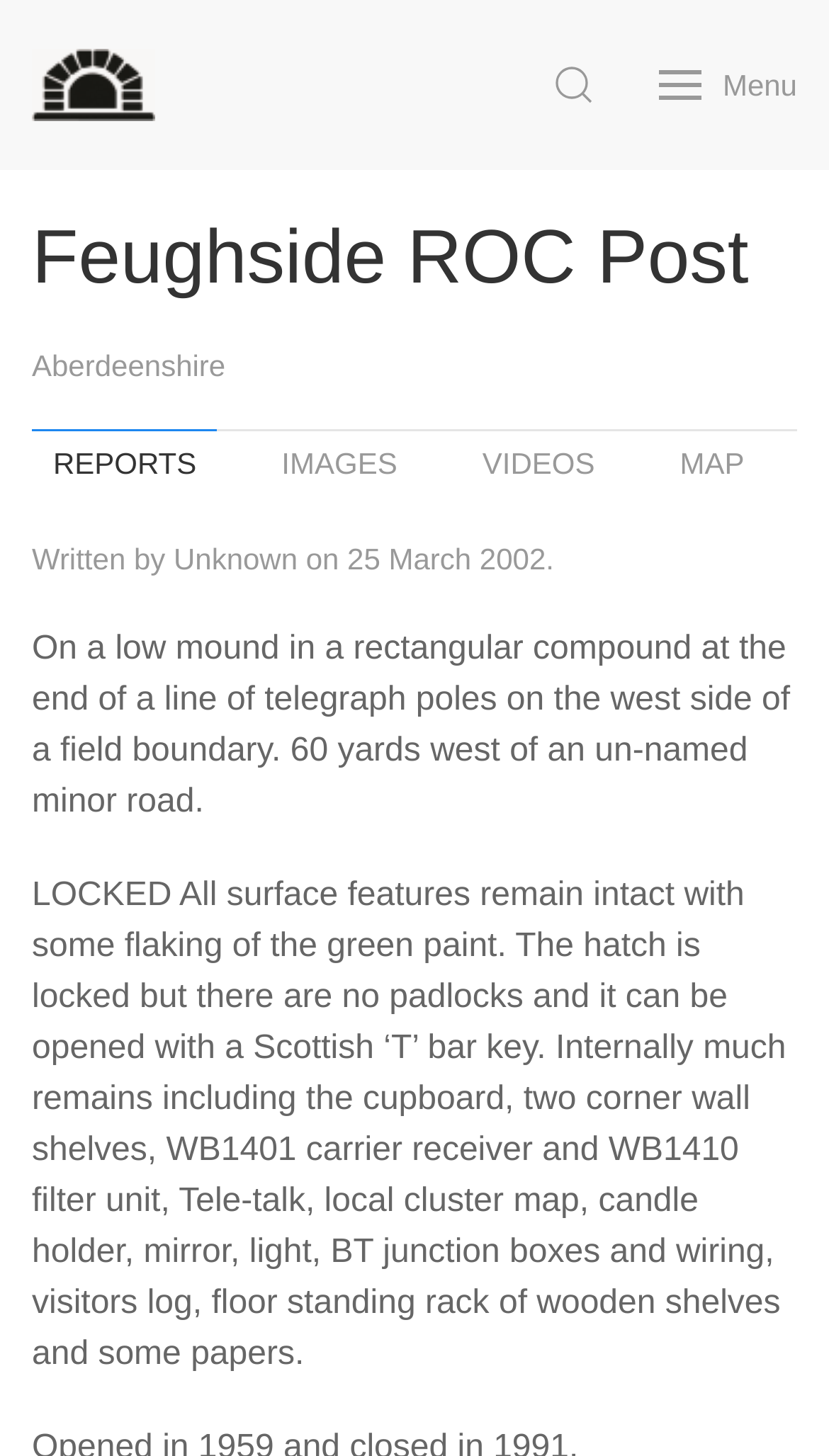Please identify the bounding box coordinates of the element that needs to be clicked to execute the following command: "Click the 'MAP' link". Provide the bounding box using four float numbers between 0 and 1, formatted as [left, top, right, bottom].

[0.794, 0.295, 0.923, 0.342]